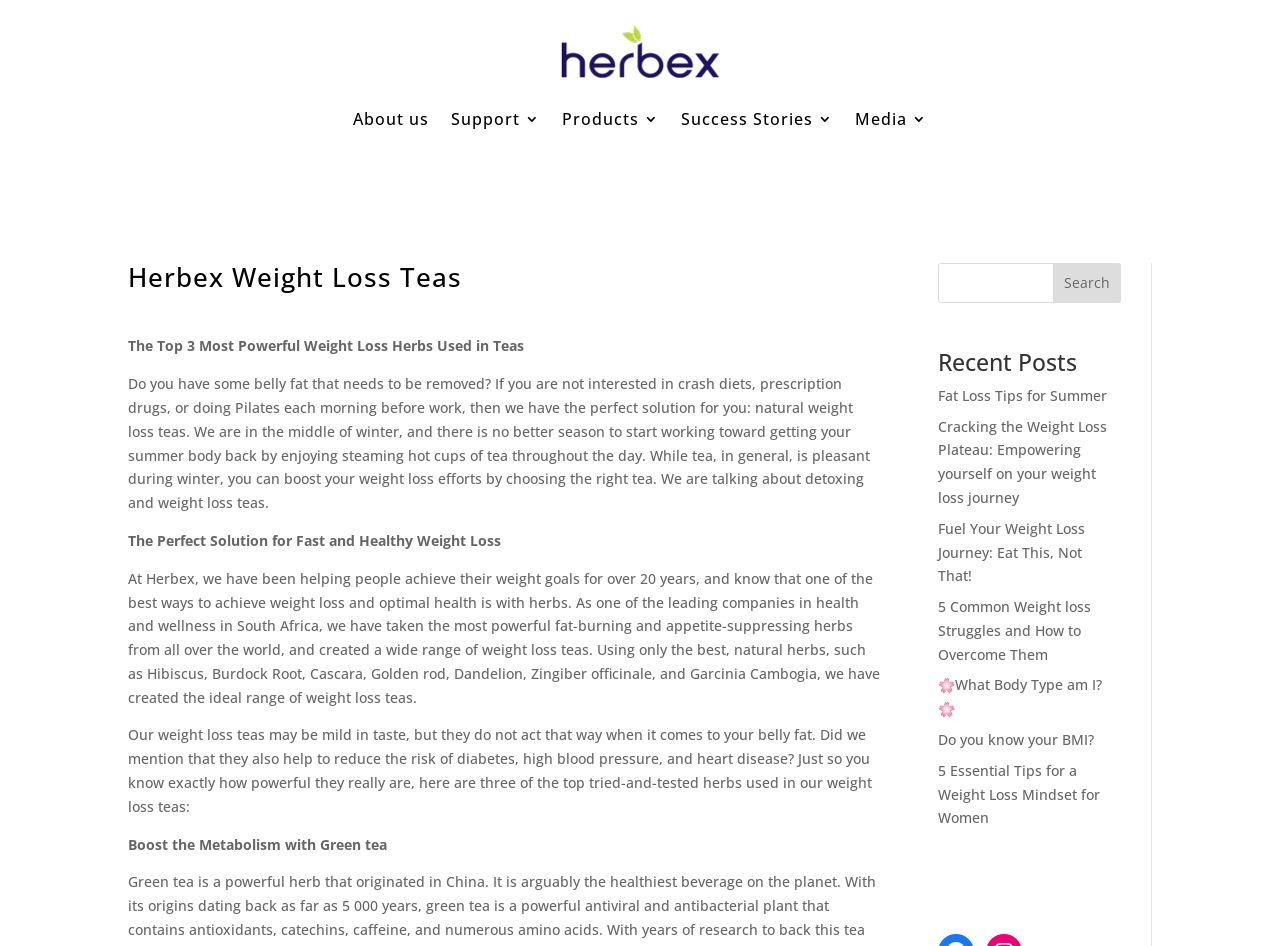From the element description: "Products", extract the bounding box coordinates of the UI element. The coordinates should be expressed as four float numbers between 0 and 1, in the order [left, top, right, bottom].

[0.439, 0.082, 0.515, 0.17]